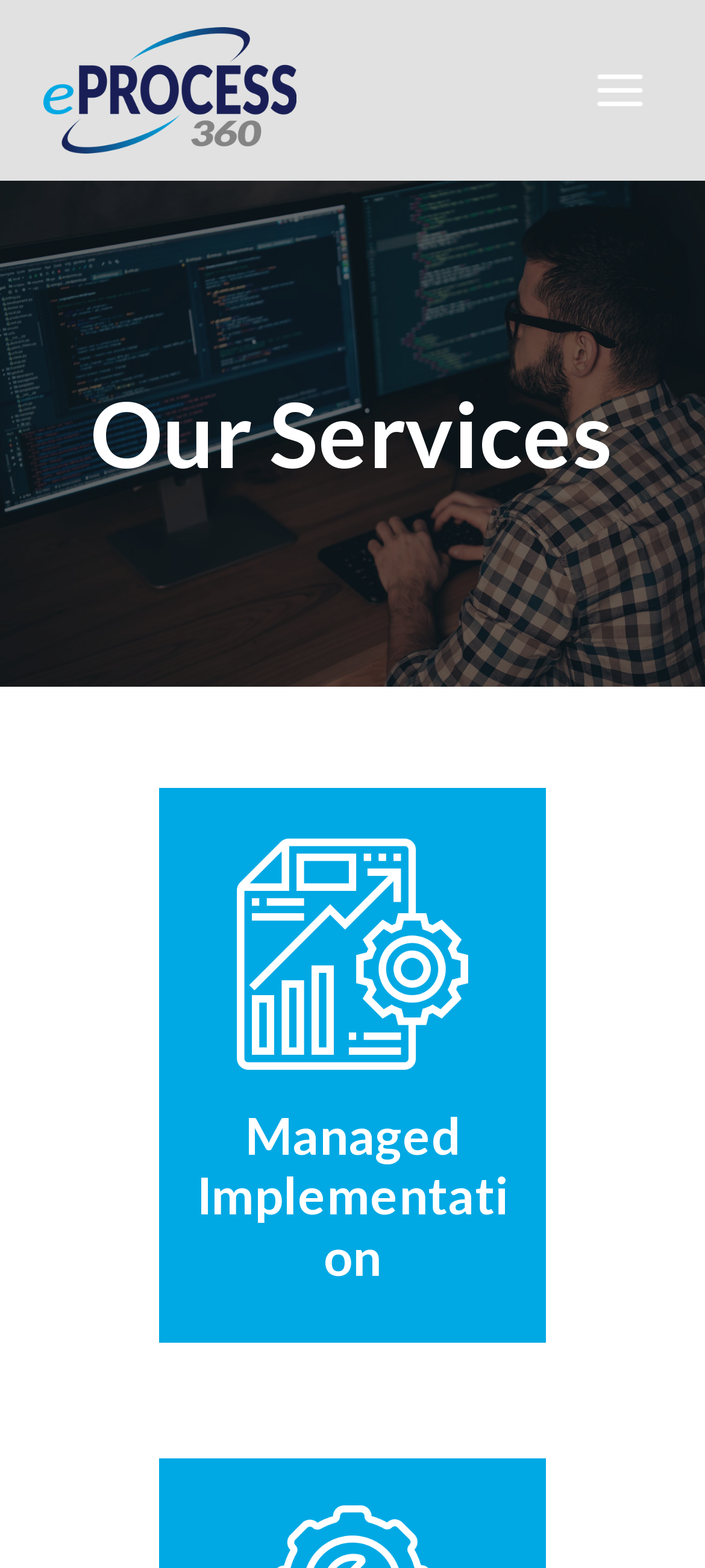Given the following UI element description: "Toggle Menu", find the bounding box coordinates in the webpage screenshot.

[0.819, 0.034, 0.938, 0.081]